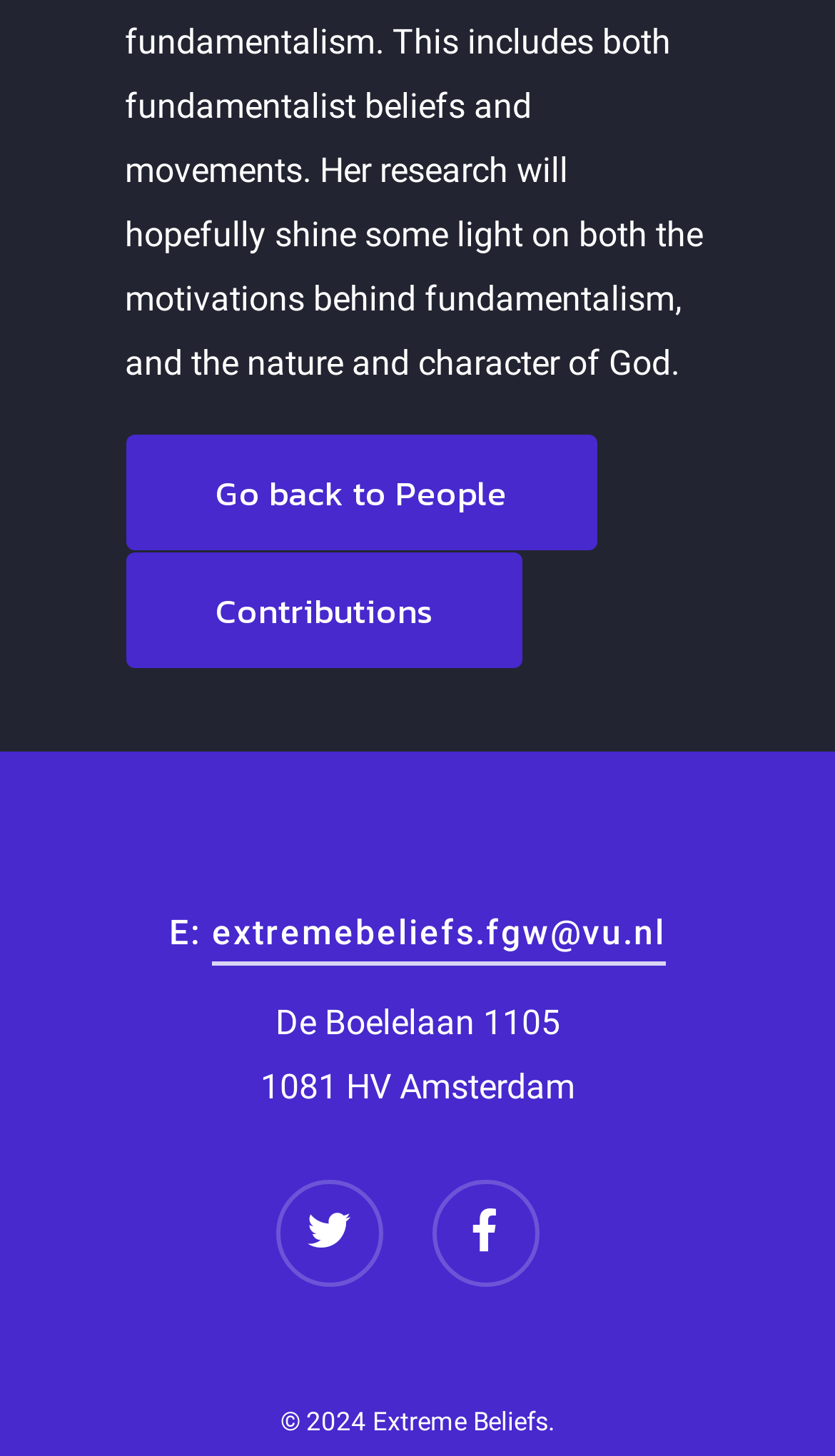Can you give a detailed response to the following question using the information from the image? What is the name of the organization?

The name of the organization is mentioned in the static text element '© 2024 Extreme Beliefs.' at the bottom of the webpage, and also in the heading 'E: extremebeliefs.fgw@vu.nl'.